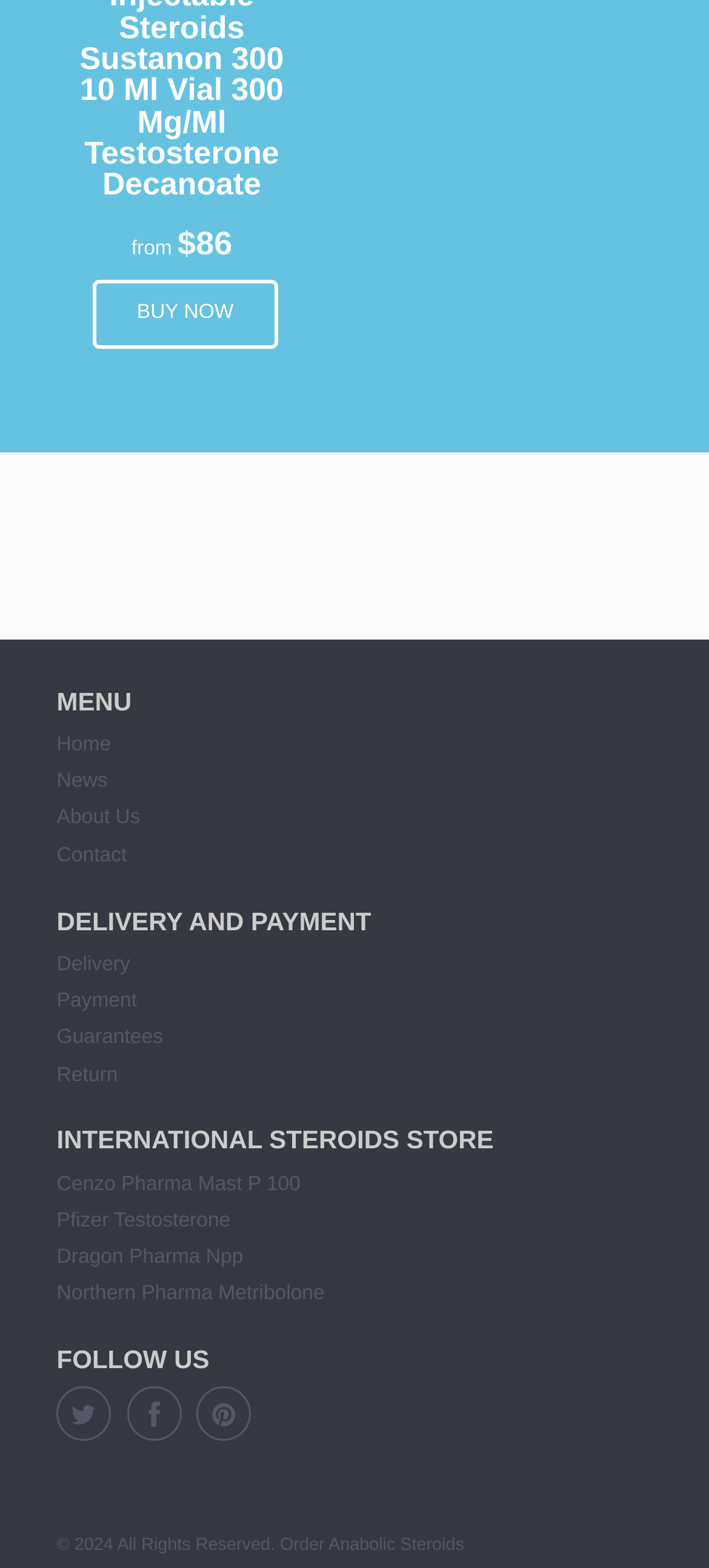Find the bounding box coordinates of the UI element according to this description: "Contact".

[0.08, 0.538, 0.179, 0.552]